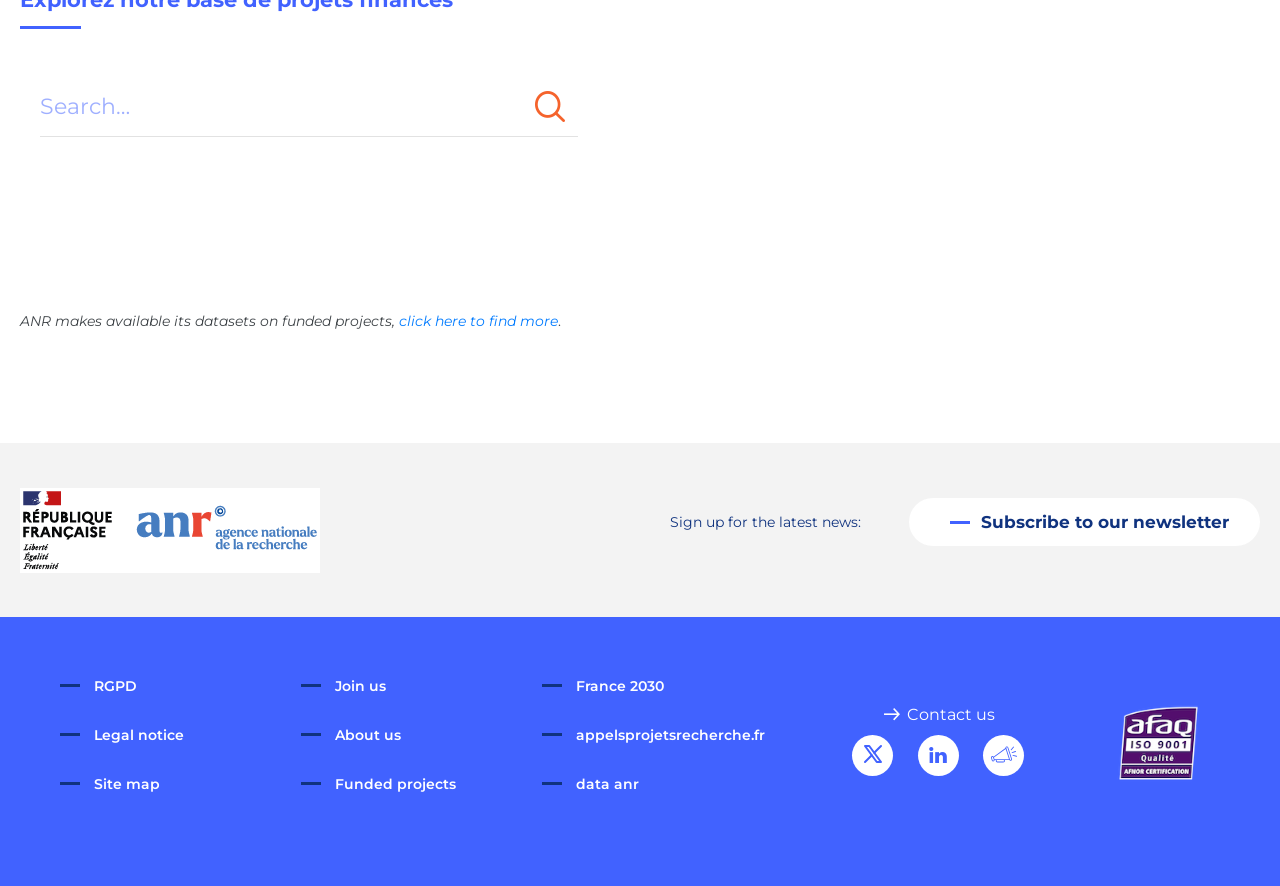Please find the bounding box coordinates (top-left x, top-left y, bottom-right x, bottom-right y) in the screenshot for the UI element described as follows: title="ANR on LinkedIn"

[0.717, 0.83, 0.749, 0.876]